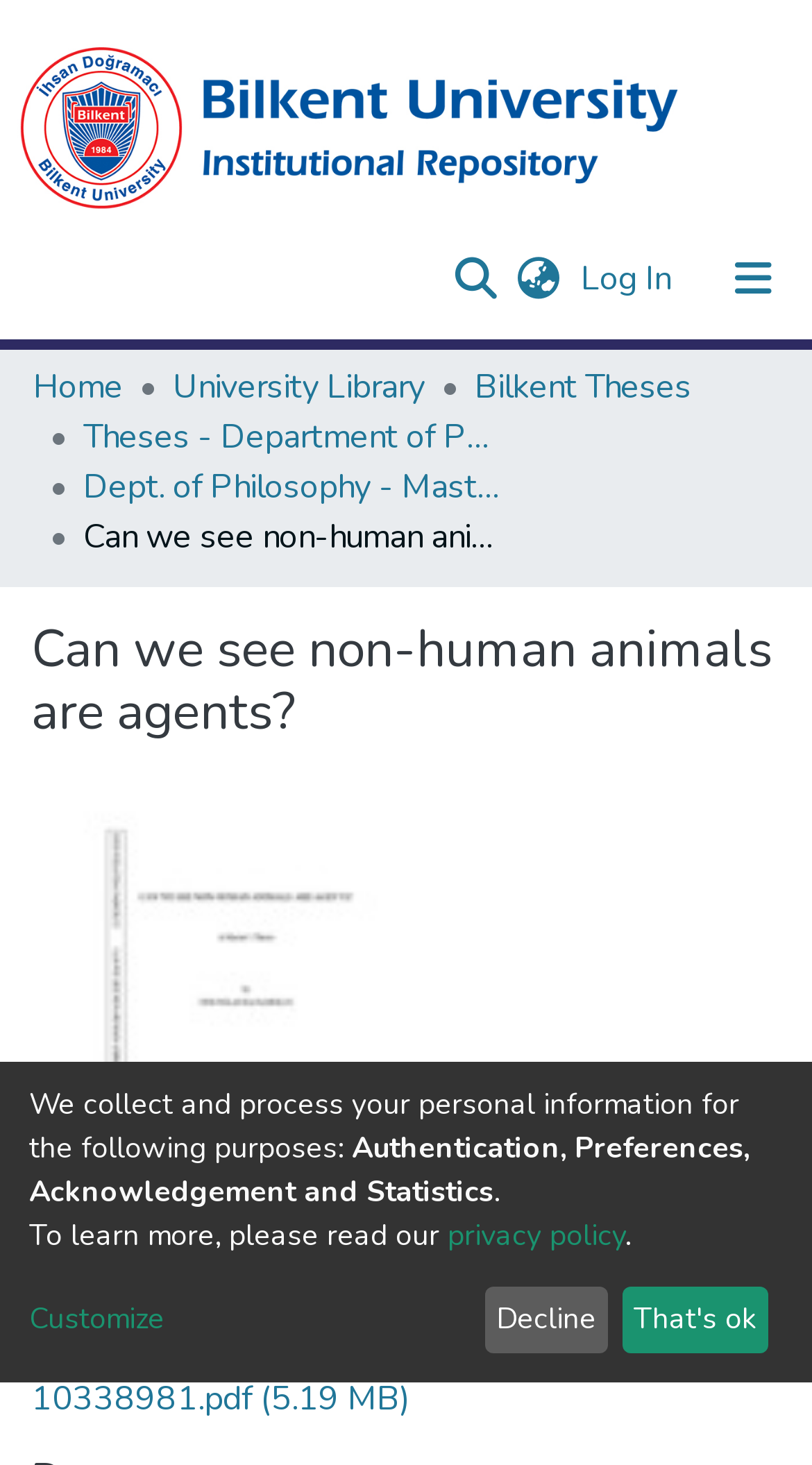Pinpoint the bounding box coordinates of the element you need to click to execute the following instruction: "View the thesis file". The bounding box should be represented by four float numbers between 0 and 1, in the format [left, top, right, bottom].

[0.038, 0.94, 0.505, 0.971]